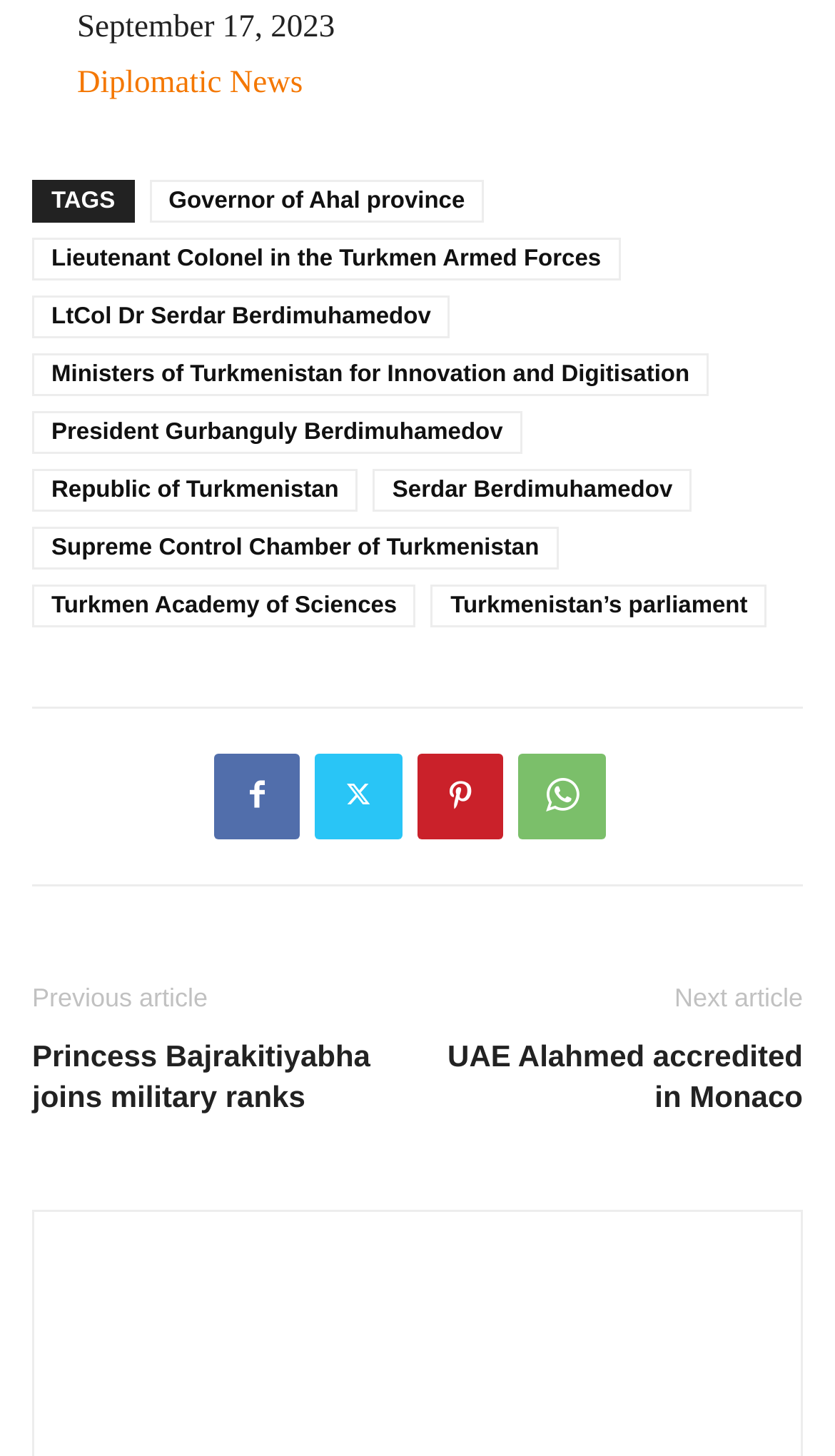Who is LtCol Dr Serdar Berdimuhamedov?
Craft a detailed and extensive response to the question.

LtCol Dr Serdar Berdimuhamedov is mentioned as the Minister of Turkmenistan for Innovation and Digitisation in the link element with the text 'LtCol Dr Serdar Berdimuhamedov' which is located in the middle of the webpage.